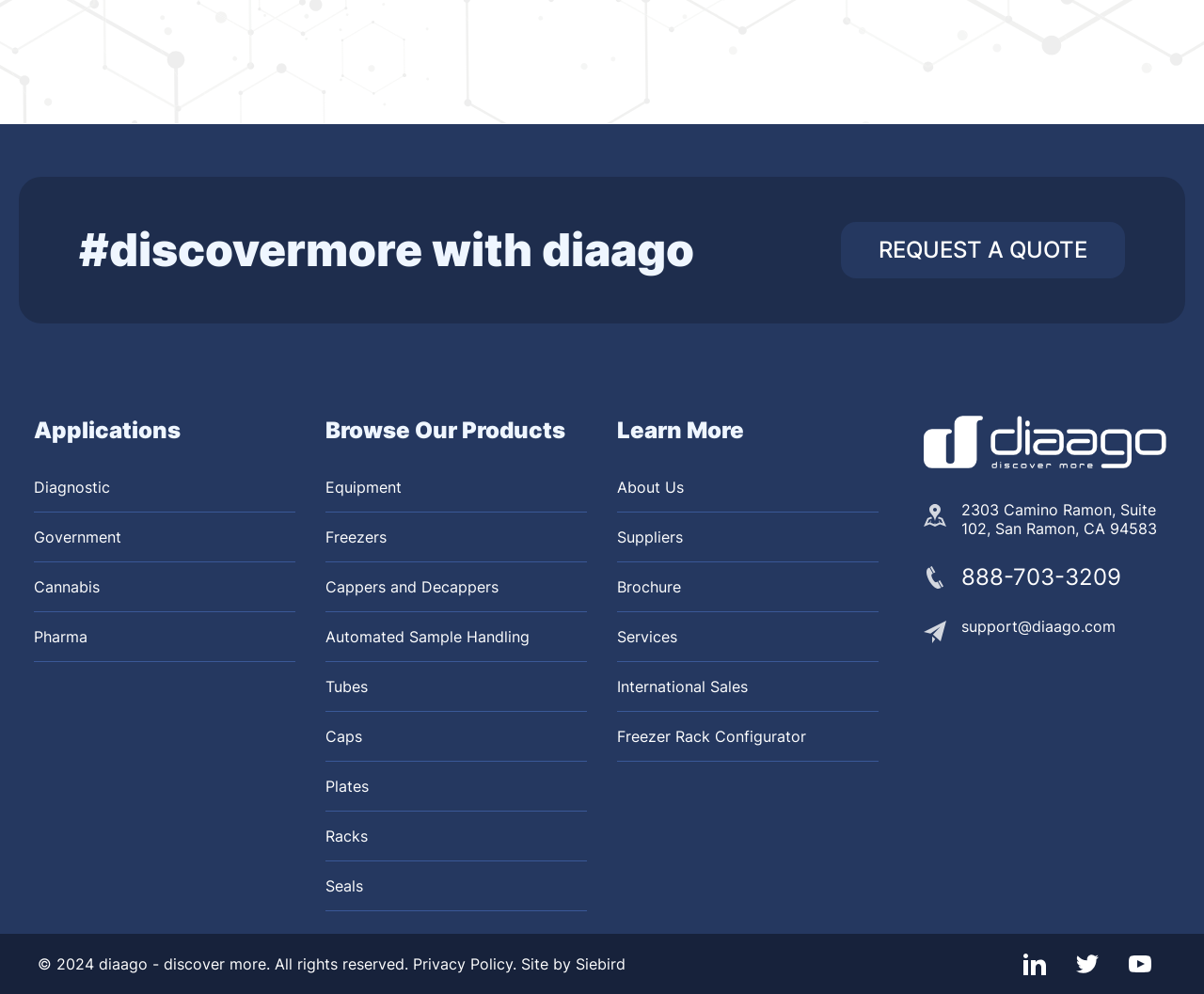Specify the bounding box coordinates of the element's area that should be clicked to execute the given instruction: "Browse Equipment products". The coordinates should be four float numbers between 0 and 1, i.e., [left, top, right, bottom].

[0.27, 0.465, 0.334, 0.514]